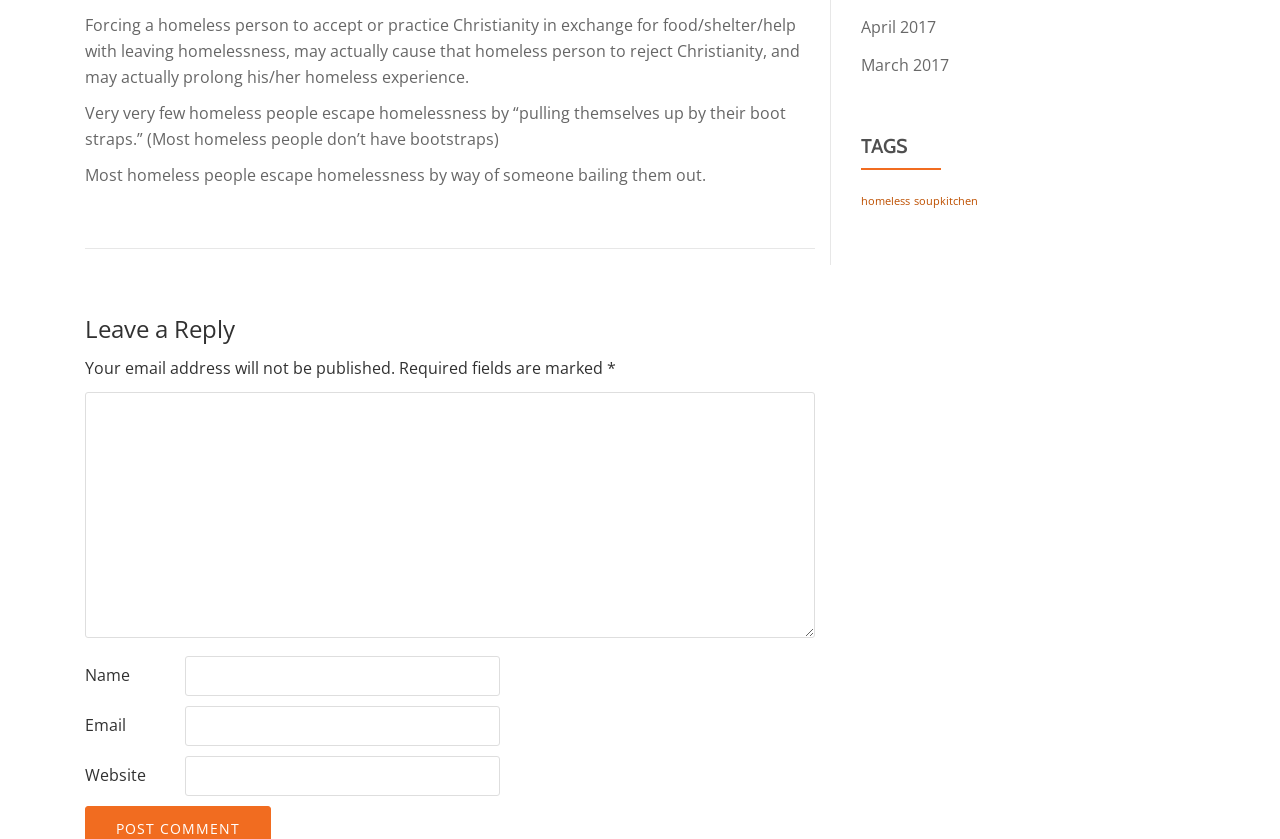What is the topic of the article? Based on the image, give a response in one word or a short phrase.

Homelessness